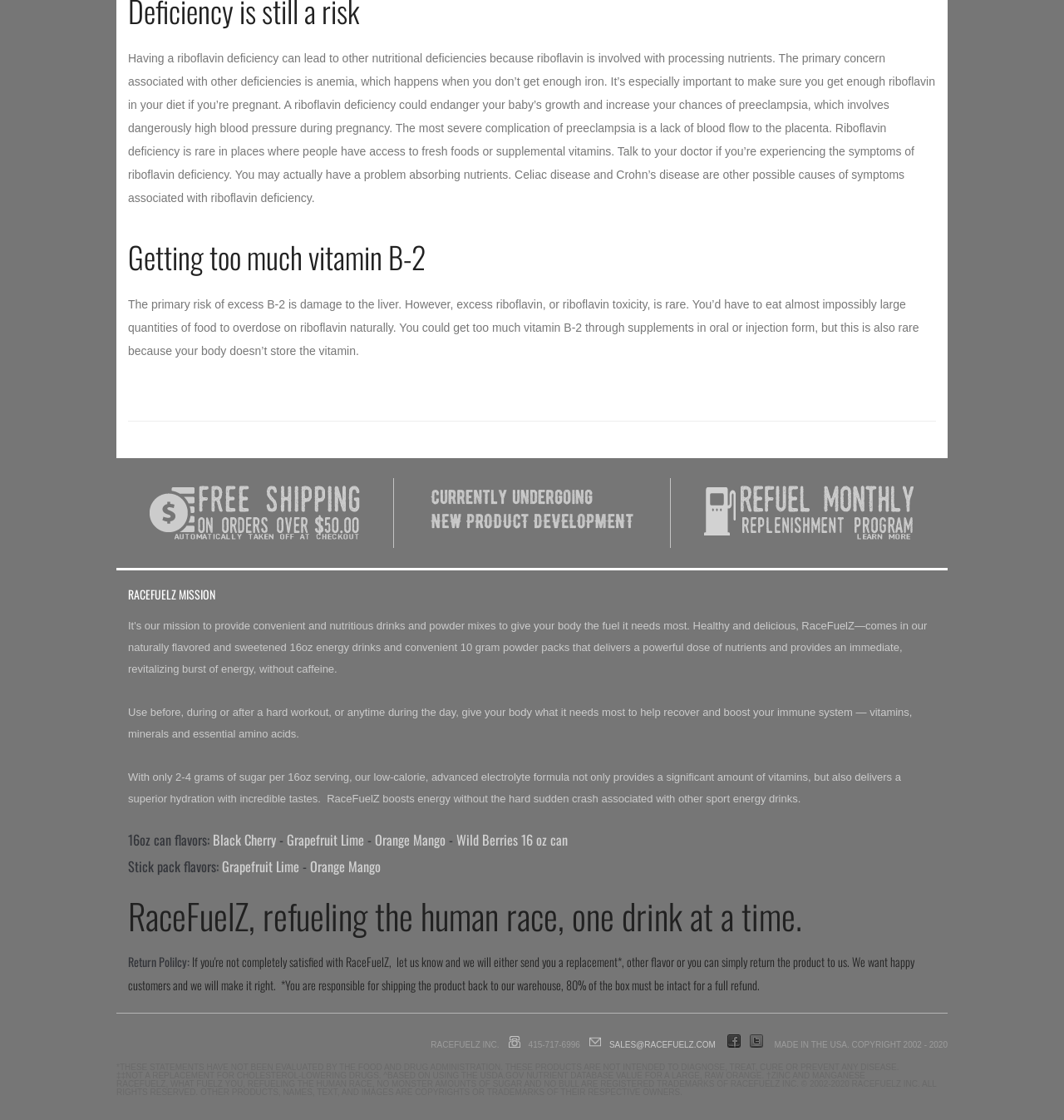Provide a short answer to the following question with just one word or phrase: What is the purpose of RaceFuelZ?

refueling the human race